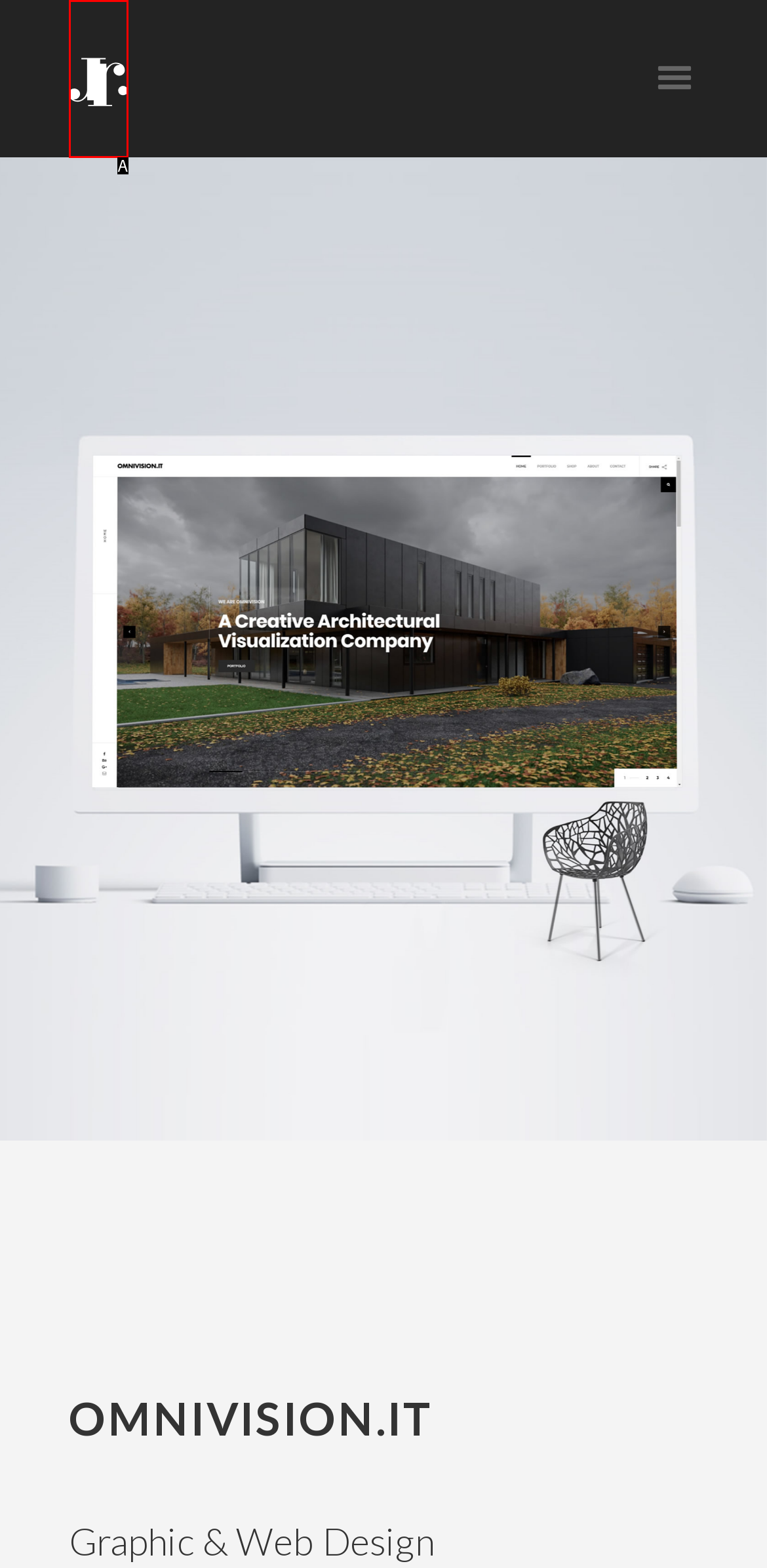Determine which HTML element corresponds to the description: parent_node: Name * name="name". Provide the letter of the correct option.

None